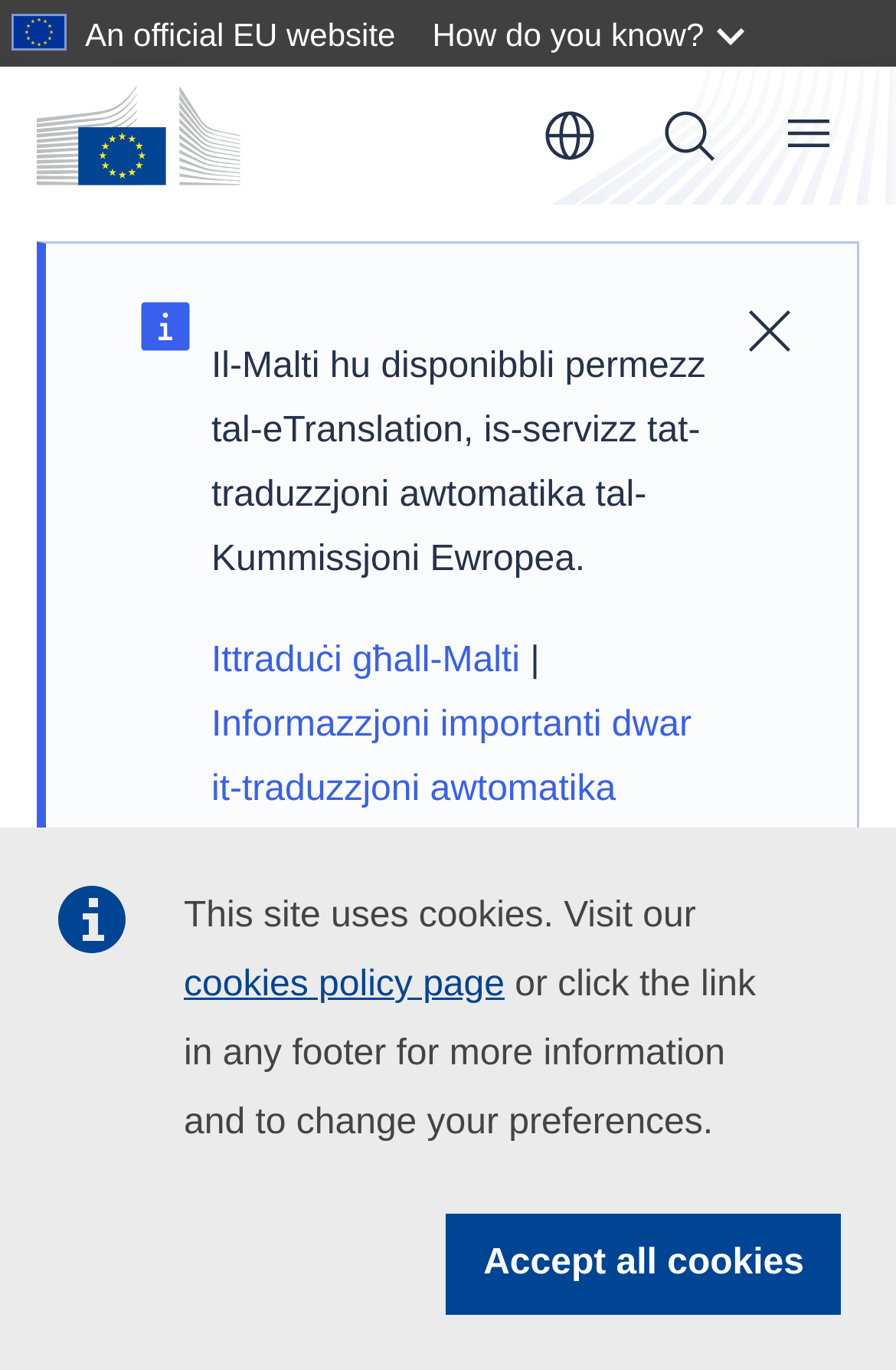Determine the bounding box for the described HTML element: "How do you know?". Ensure the coordinates are four float numbers between 0 and 1 in the format [left, top, right, bottom].

[0.457, 0.002, 0.868, 0.049]